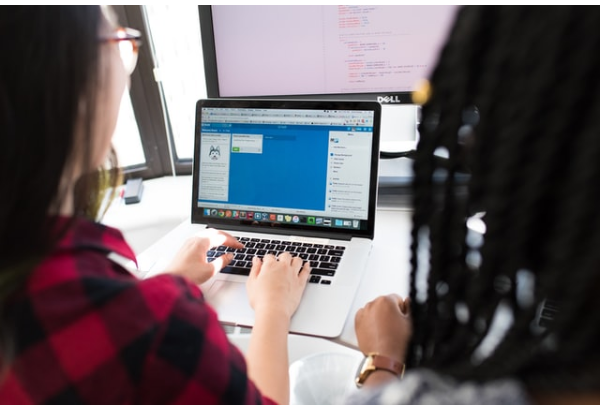What is the importance of effective distribution software?
Analyze the image and provide a thorough answer to the question.

According to the caption, effective distribution software is crucial in today's competitive landscape for distribution centers, as it streamlines workflows, automates tasks, and enhances operational efficiency, highlighting its significance in the wholesale distribution environment.